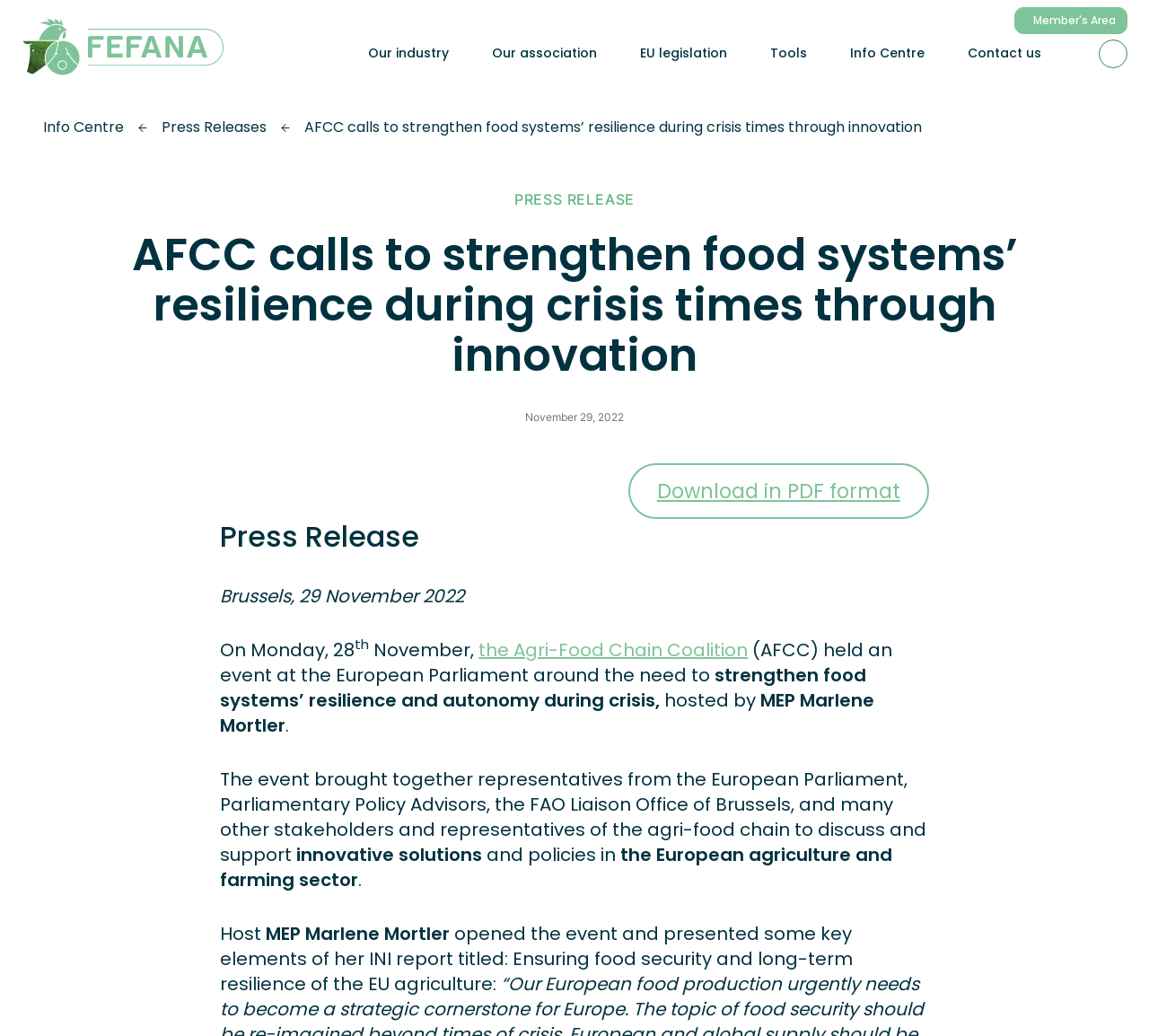Please provide the bounding box coordinate of the region that matches the element description: Tools. Coordinates should be in the format (top-left x, top-left y, bottom-right x, bottom-right y) and all values should be between 0 and 1.

[0.67, 0.017, 0.709, 0.087]